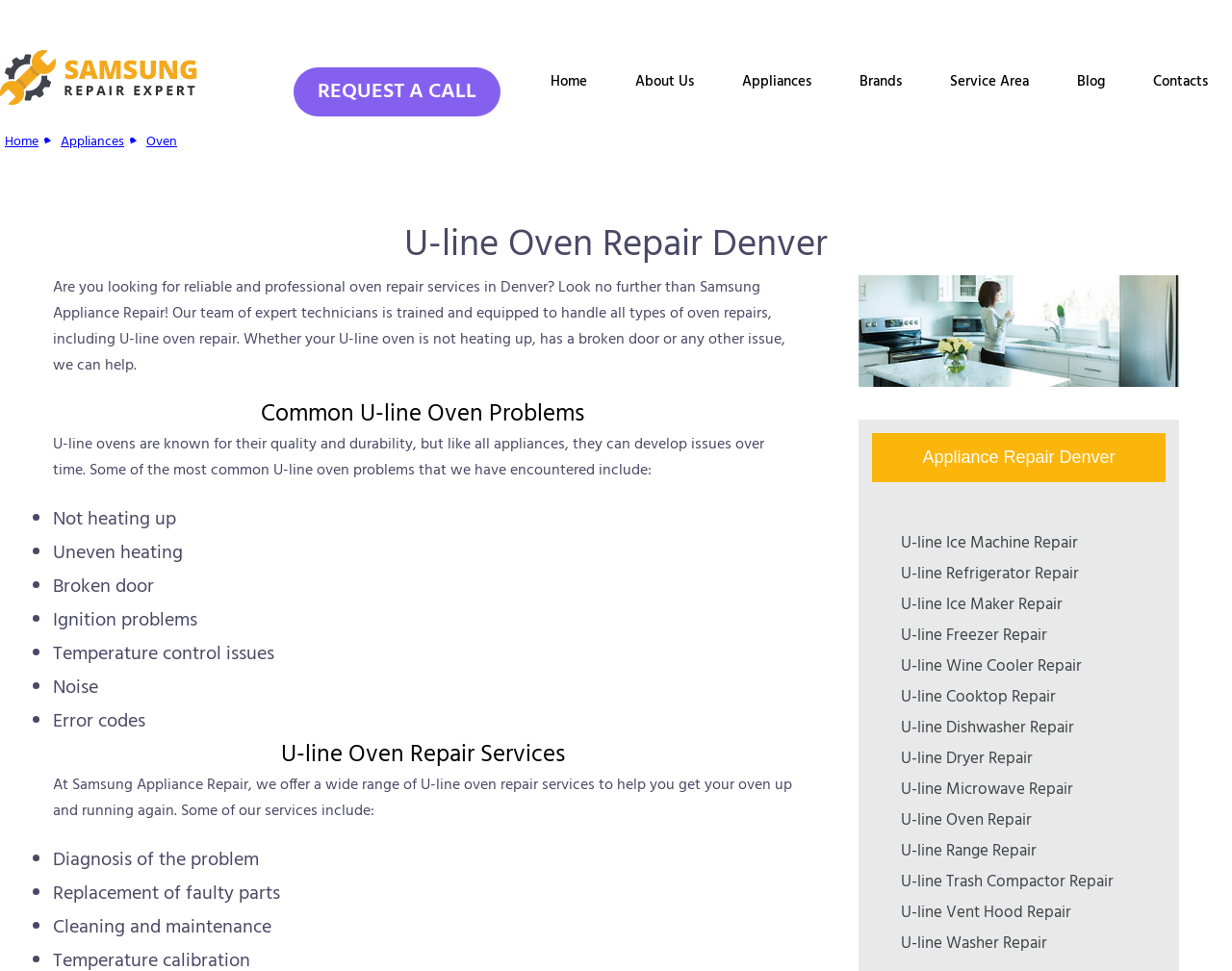What type of appliance repair is the webpage focused on?
Please provide a single word or phrase in response based on the screenshot.

U-line Oven Repair